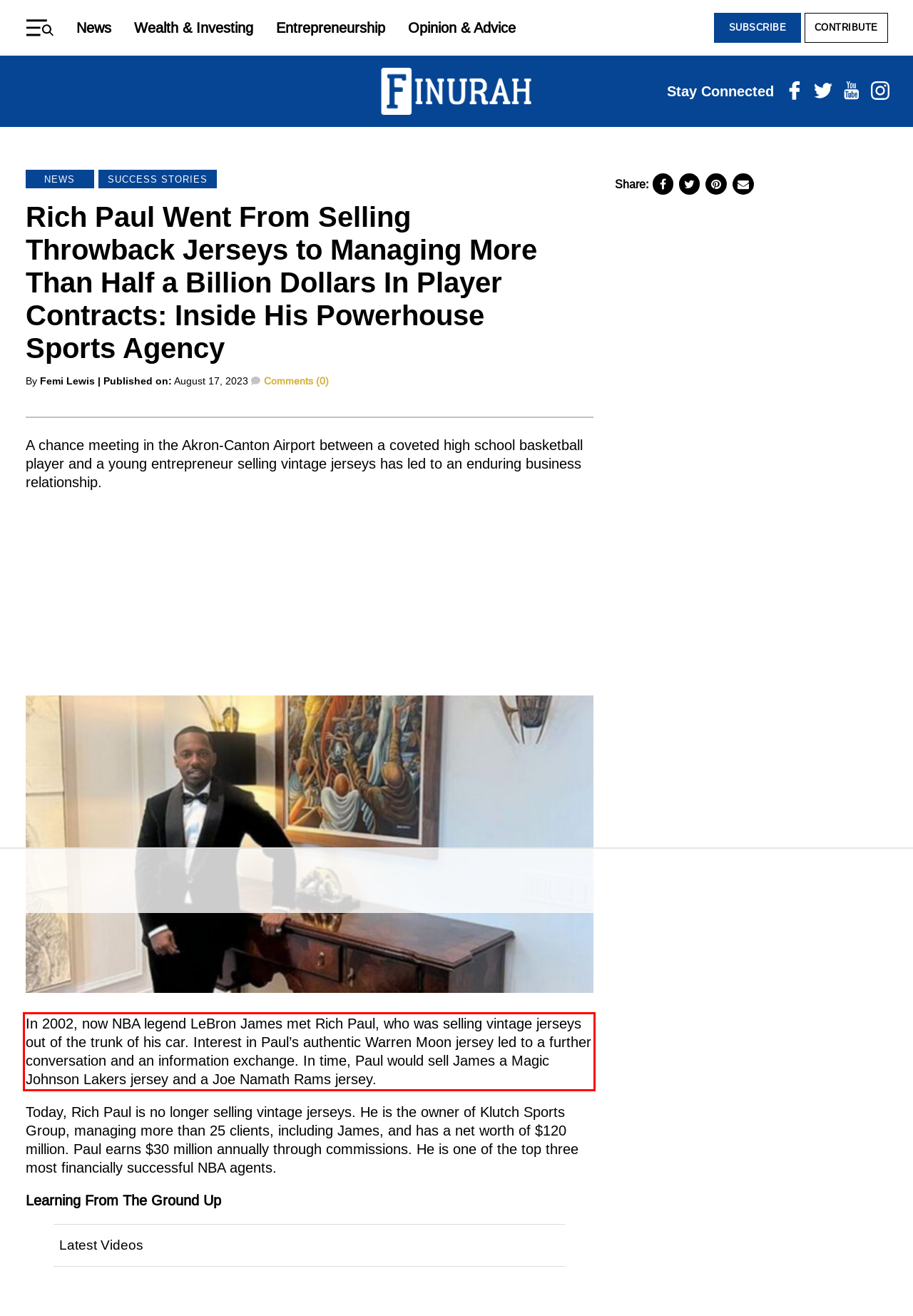Please examine the screenshot of the webpage and read the text present within the red rectangle bounding box.

In 2002, now NBA legend LeBron James met Rich Paul, who was selling vintage jerseys out of the trunk of his car. Interest in Paul’s authentic Warren Moon jersey led to a further conversation and an information exchange. In time, Paul would sell James a Magic Johnson Lakers jersey and a Joe Namath Rams jersey.